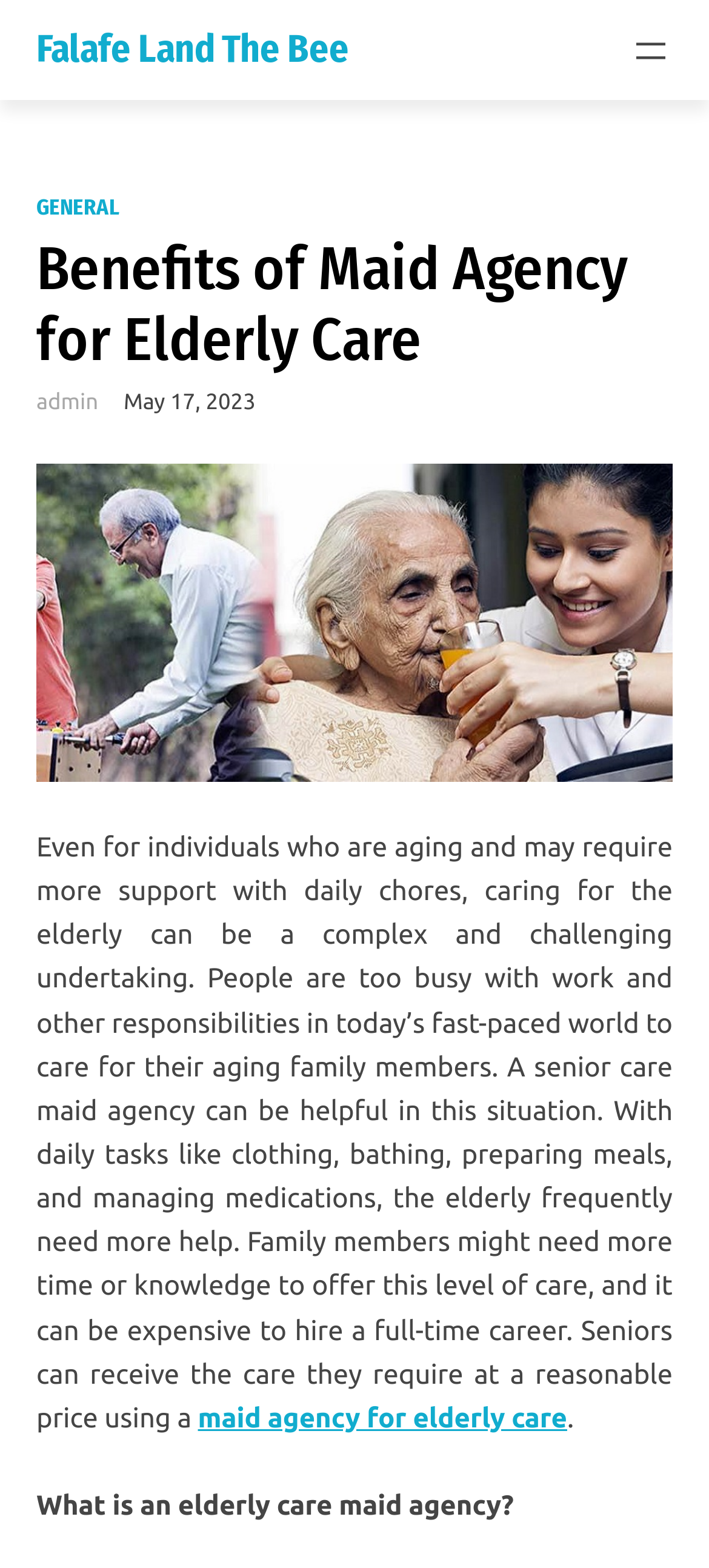What is the author of this webpage?
Based on the image, give a one-word or short phrase answer.

admin